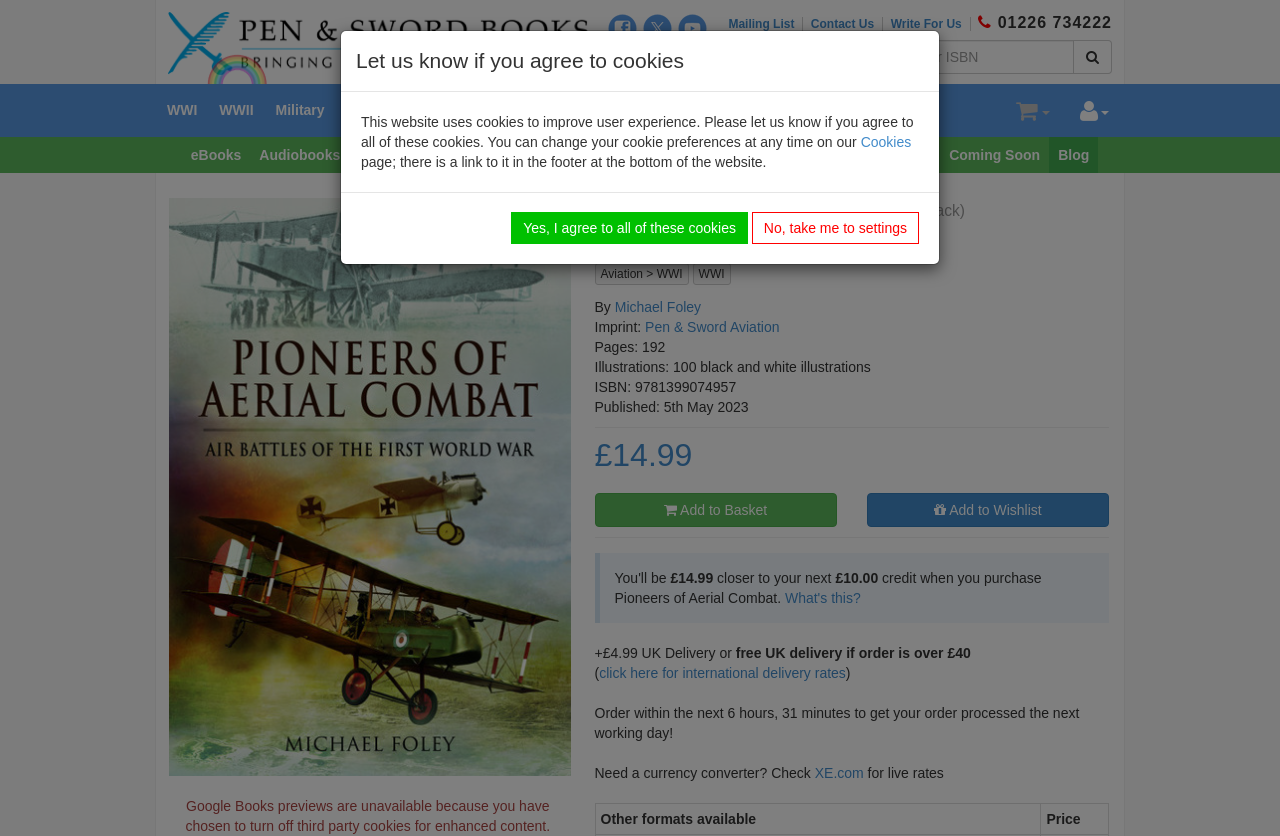Could you specify the bounding box coordinates for the clickable section to complete the following instruction: "Contact Us"?

[0.633, 0.02, 0.69, 0.037]